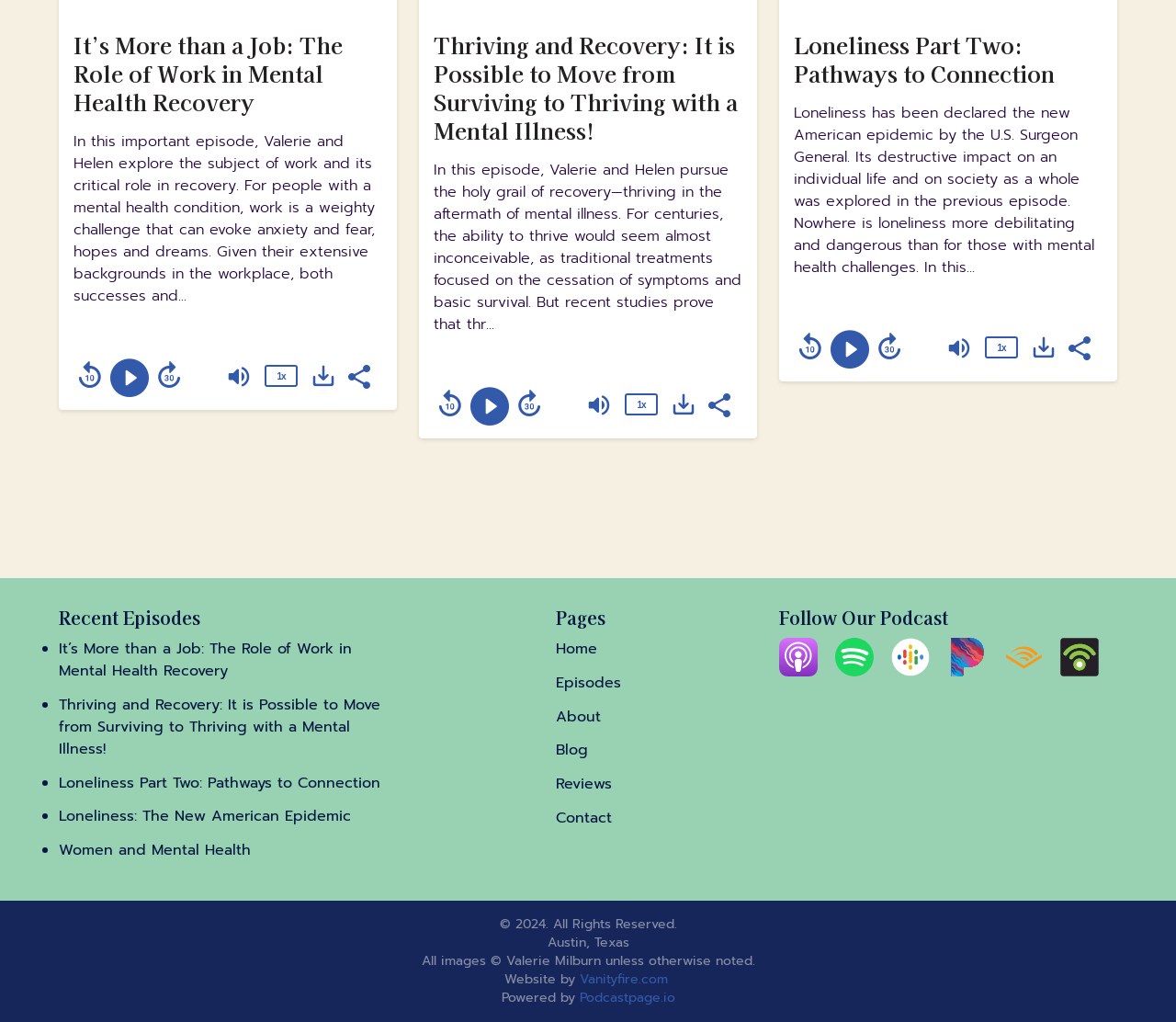Determine the bounding box coordinates of the clickable element to achieve the following action: 'Contact 'Real News Antigua' via email'. Provide the coordinates as four float values between 0 and 1, formatted as [left, top, right, bottom].

None